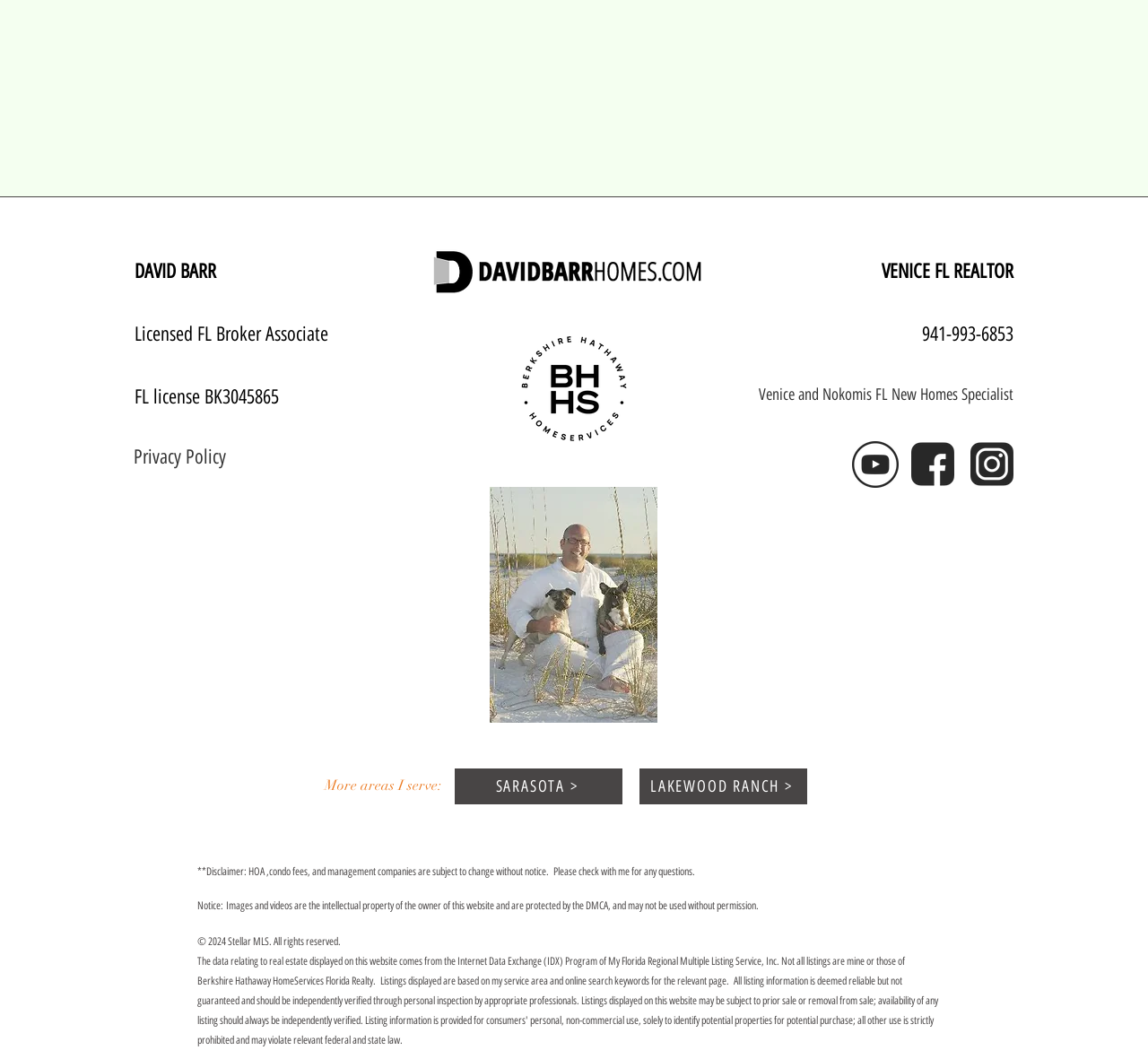Please determine the bounding box coordinates for the element with the description: "LAKEWOOD RANCH >".

[0.557, 0.725, 0.703, 0.759]